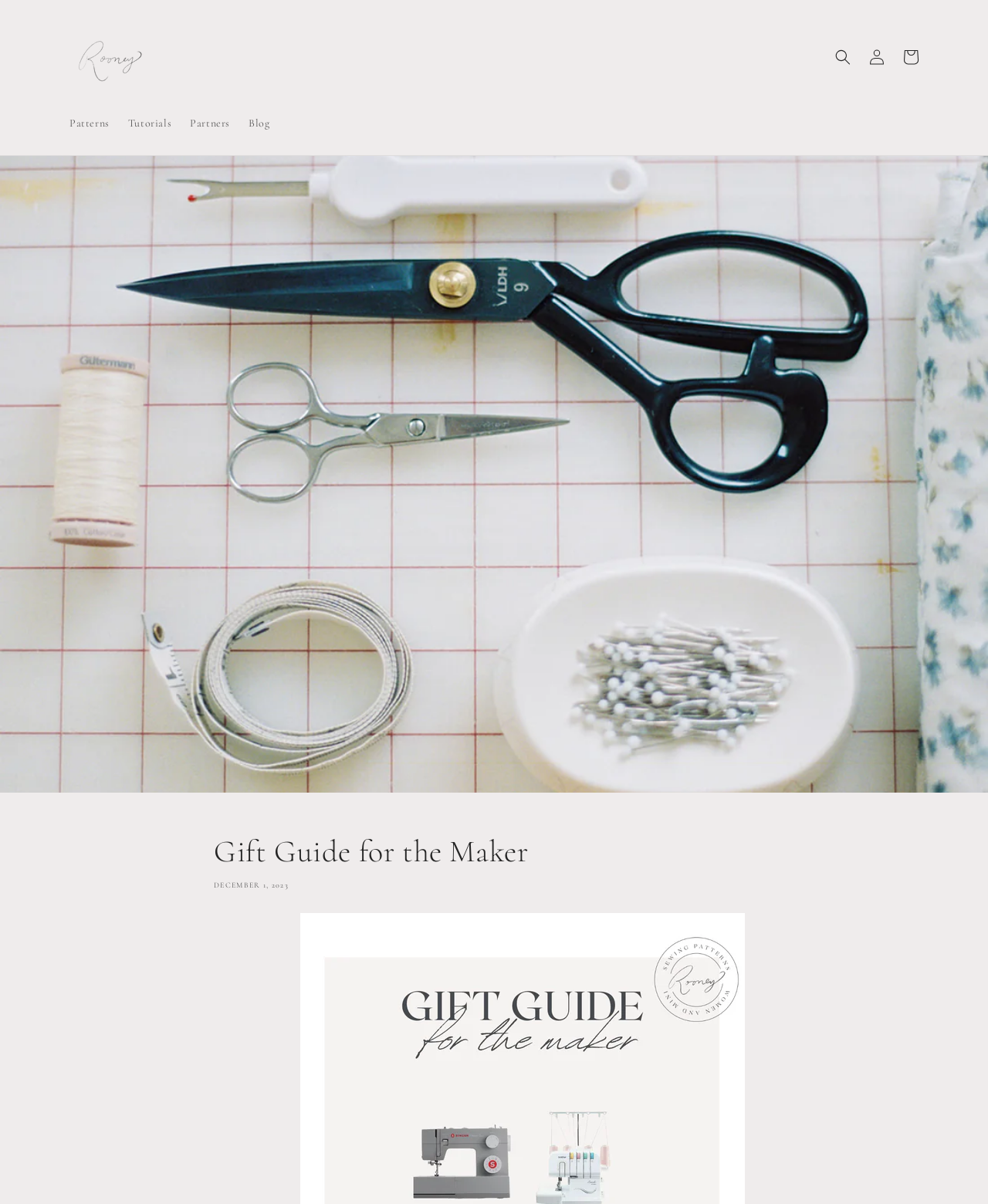What is the purpose of the search button?
Analyze the screenshot and provide a detailed answer to the question.

I determined the purpose of the search button by looking at its label, which says 'Search', and its functionality, which is to open a dialog for searching the website.